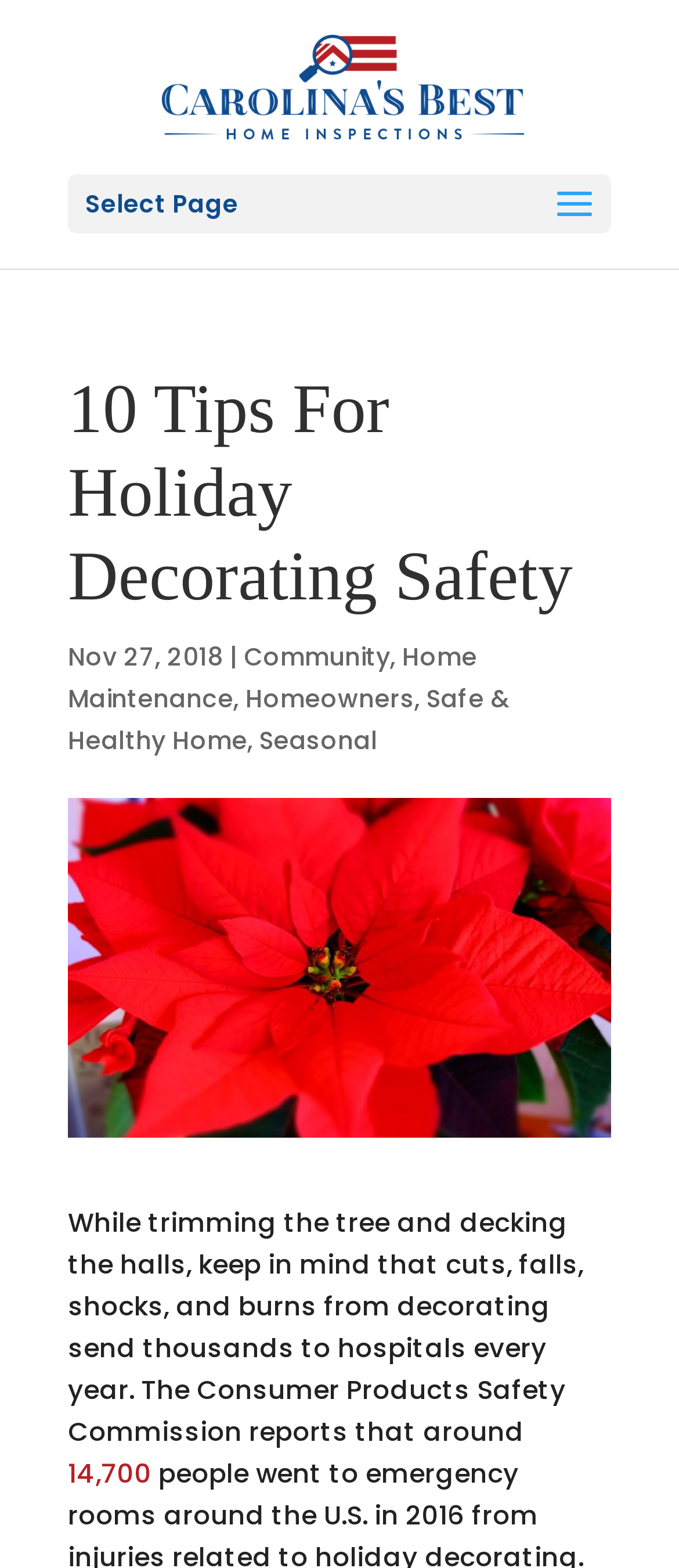Provide a single word or phrase to answer the given question: 
What is the topic of the image on the webpage?

holiday decorating safety